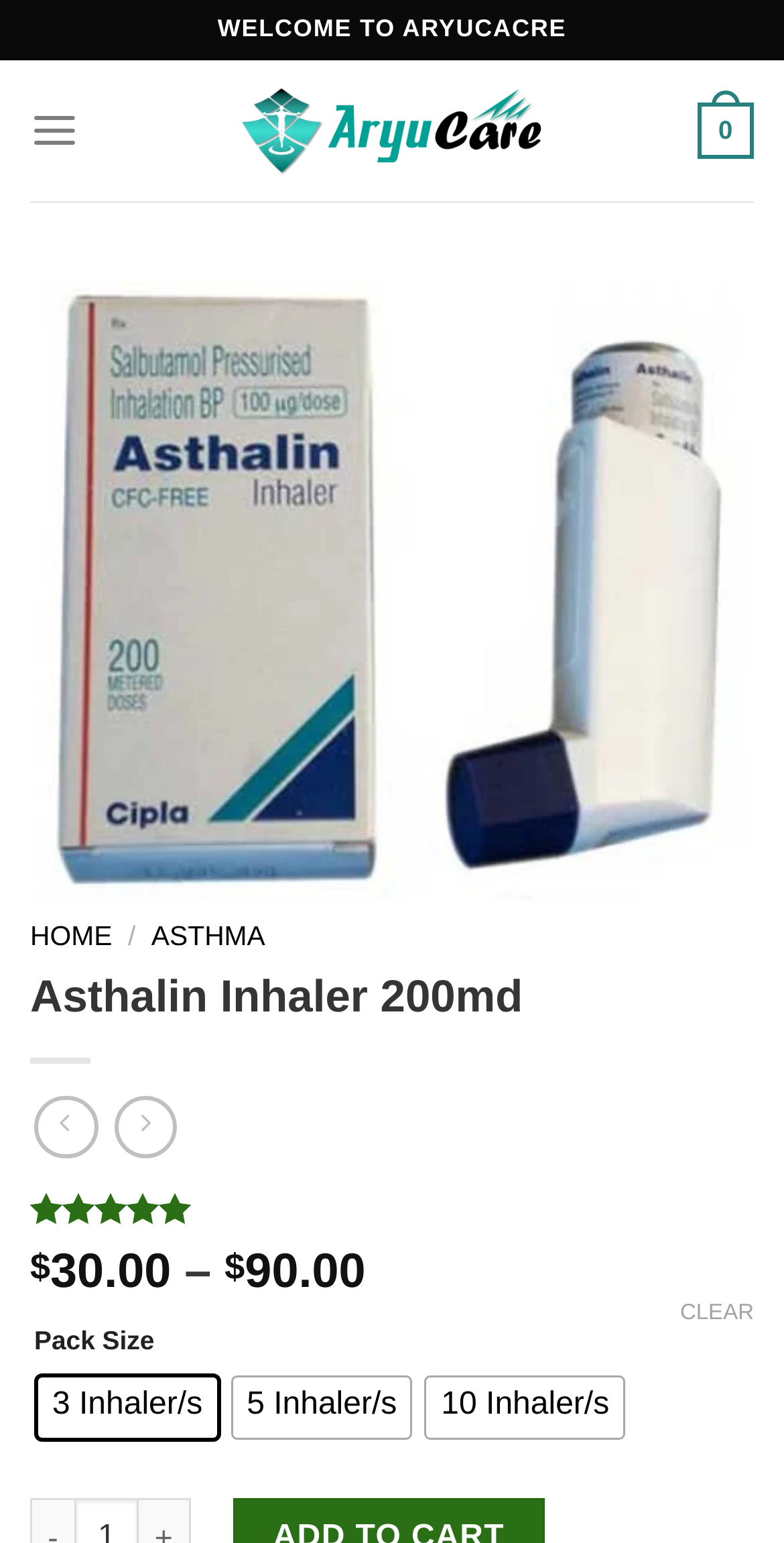Find the bounding box of the UI element described as follows: "Clear".

[0.867, 0.842, 0.962, 0.86]